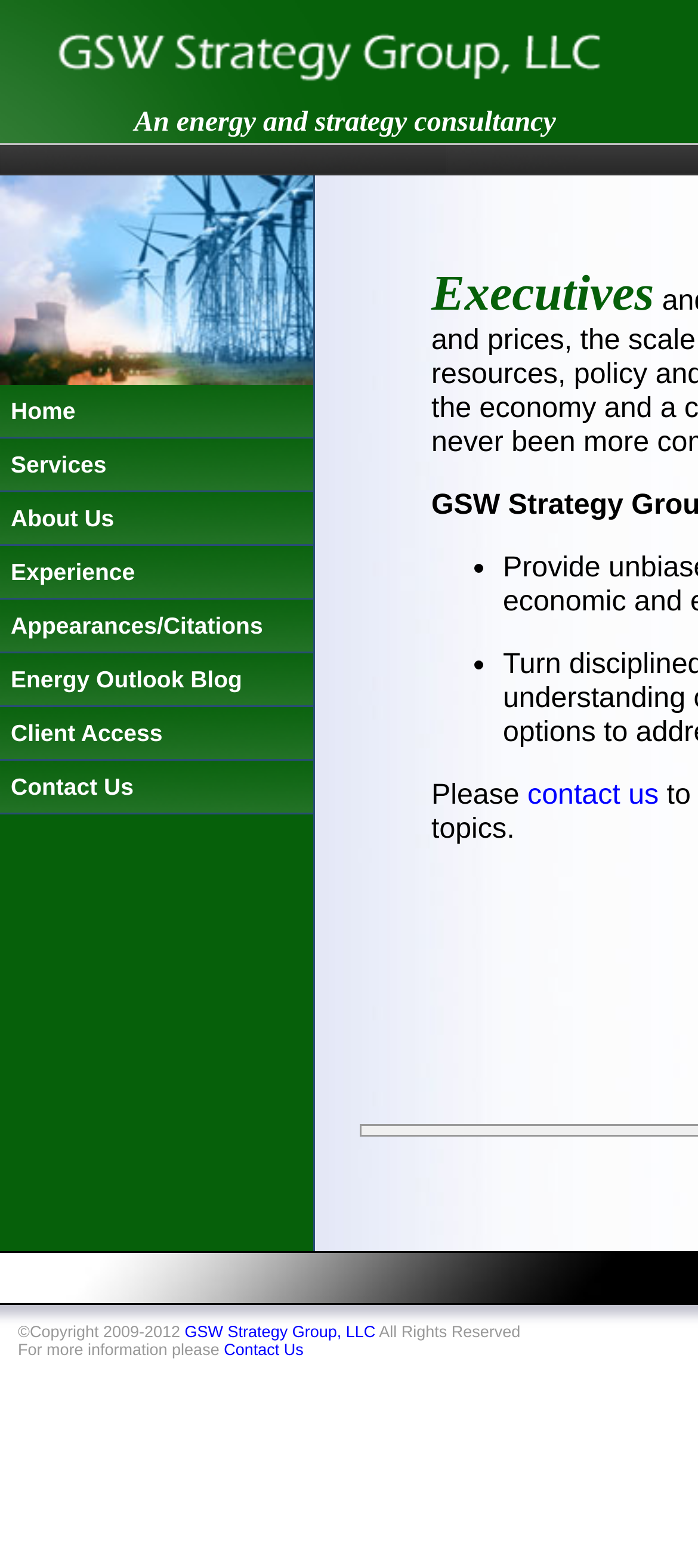Look at the image and write a detailed answer to the question: 
How many menu items are there?

The menu items can be found in the gridcell element, which contains 9 LayoutTableRows, each corresponding to a menu item. These menu items are Home, Services, About Us, Experience, Appearances/Citations, Energy Outlook Blog, Client Access, and Contact Us.